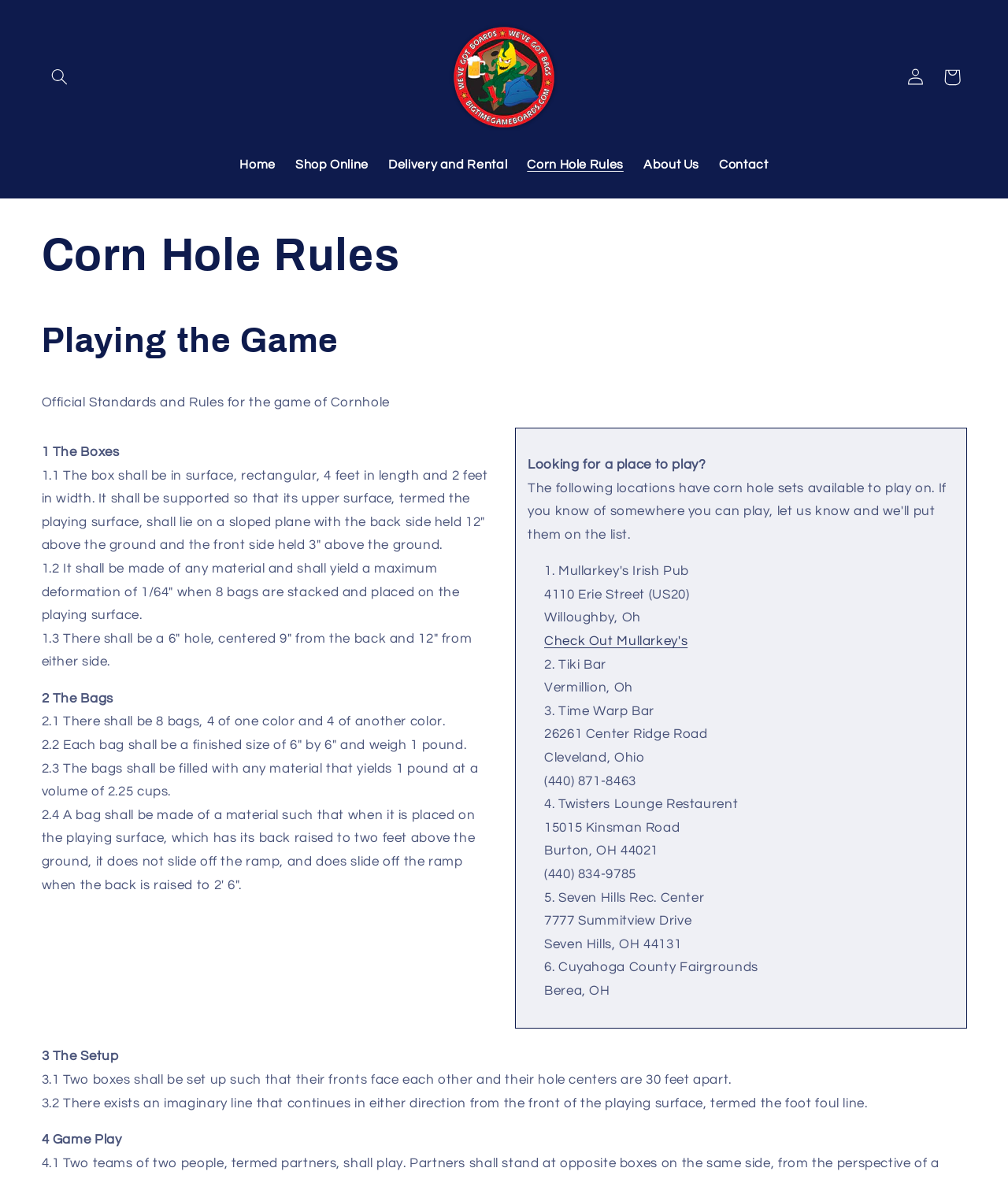Locate the bounding box coordinates of the clickable part needed for the task: "Search for something".

None